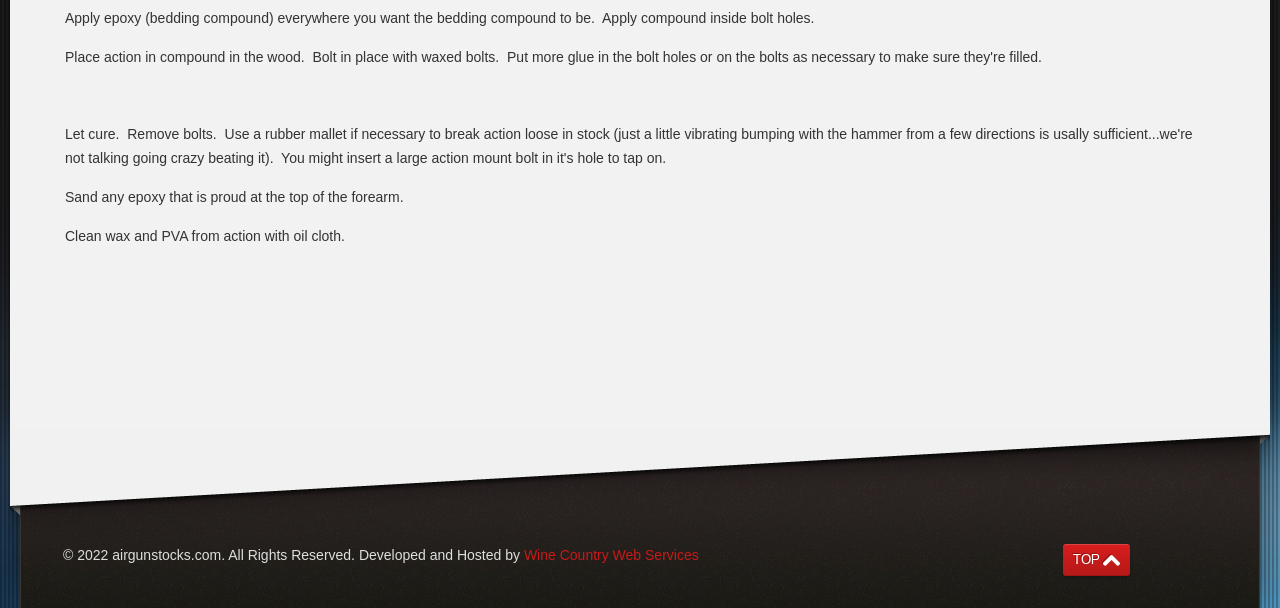Please determine the bounding box coordinates for the UI element described as: "Wine Country Web Services".

[0.409, 0.899, 0.546, 0.926]